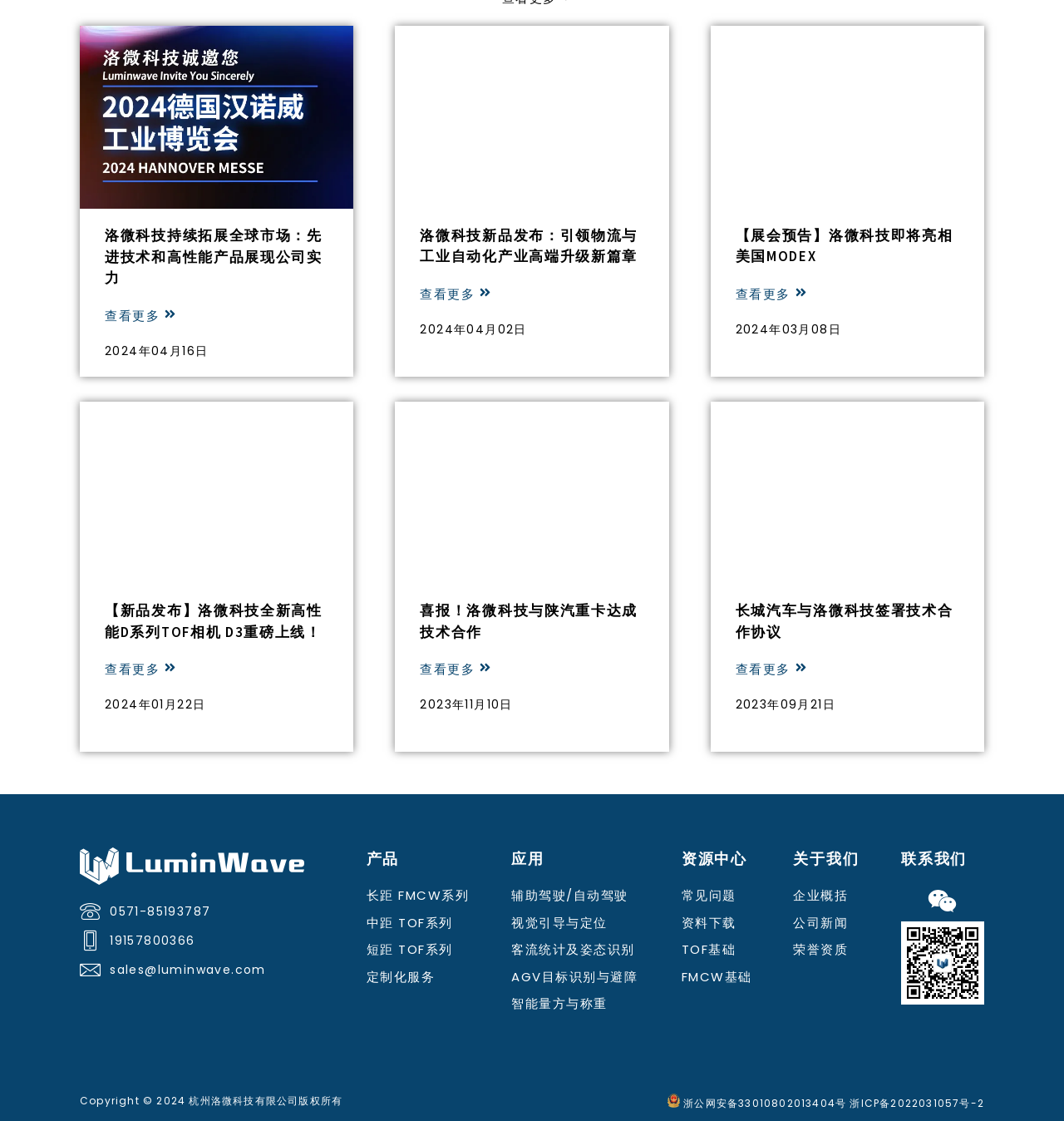Identify the coordinates of the bounding box for the element that must be clicked to accomplish the instruction: "Contact us".

[0.847, 0.756, 0.909, 0.776]